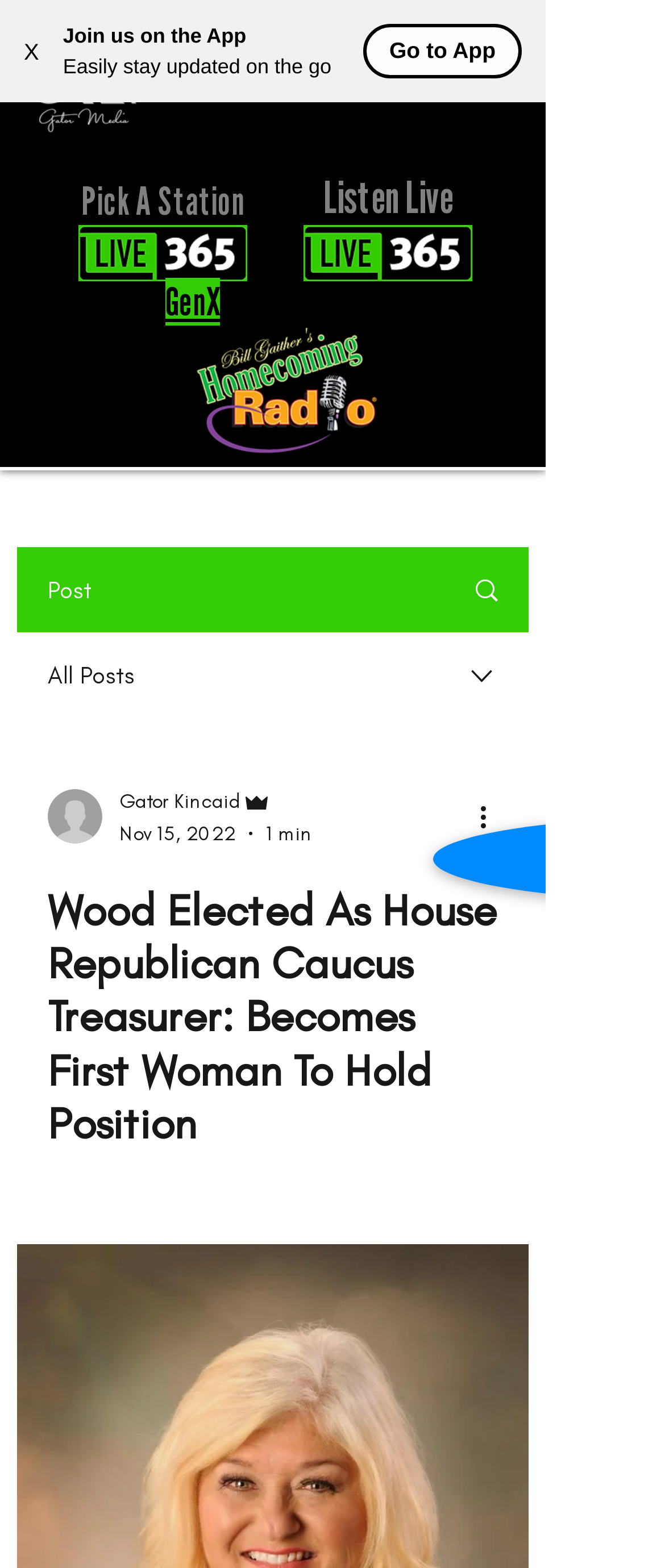Respond with a single word or phrase:
What is the name of the station below 'Pick A Station'?

GenX